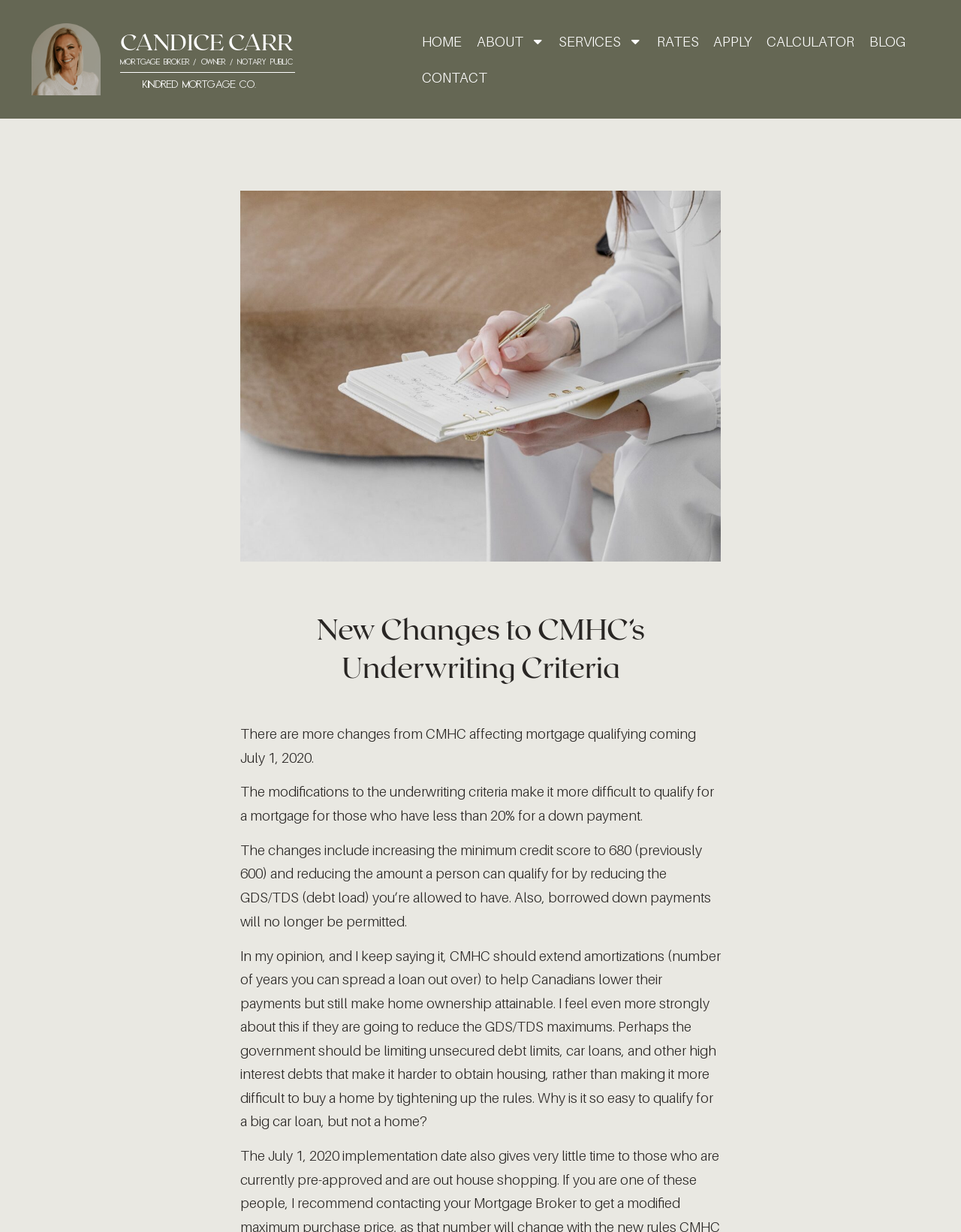How many links are in the top navigation menu?
Respond to the question with a single word or phrase according to the image.

7